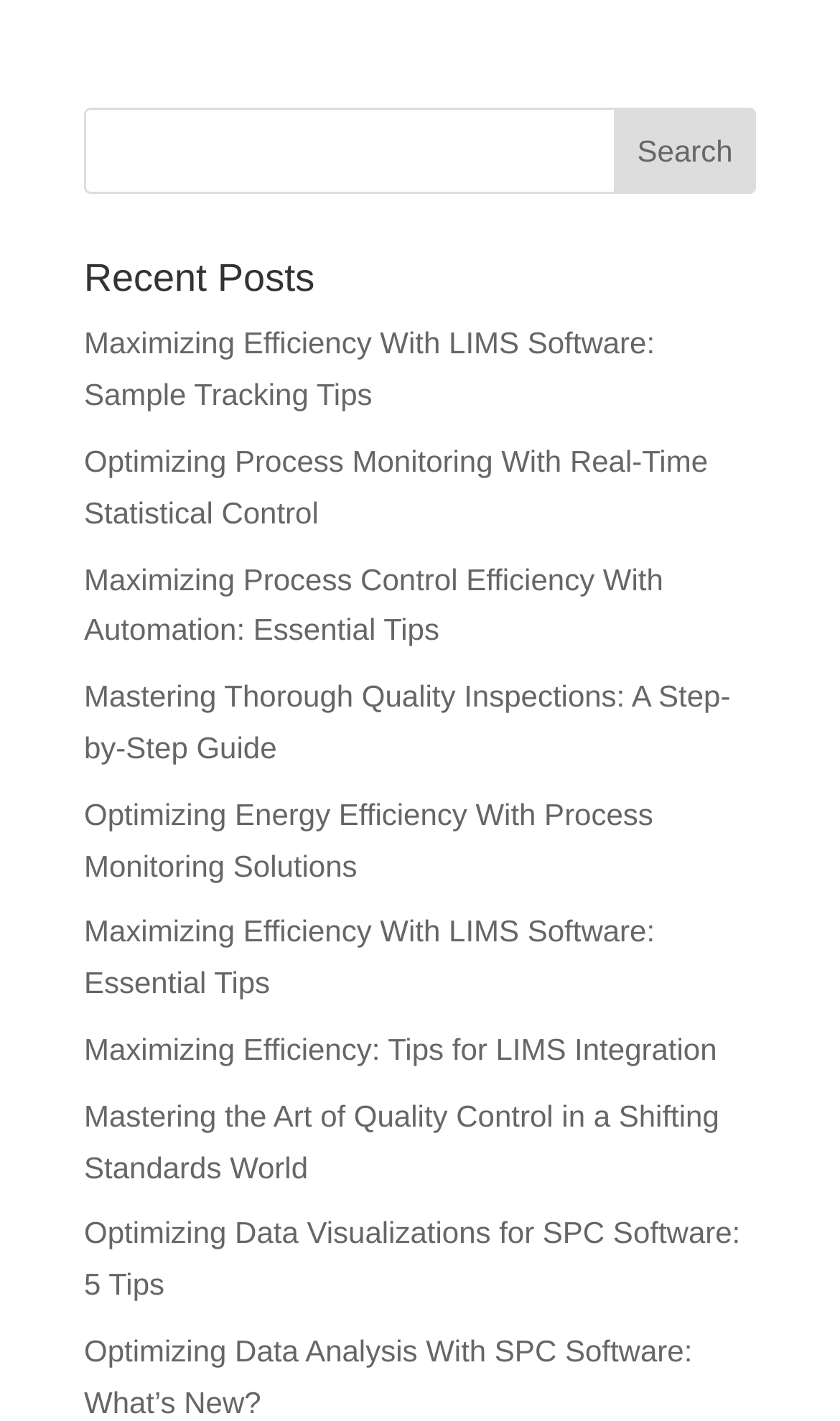Provide a brief response to the question below using one word or phrase:
What is the general theme of the links under 'Recent Posts'?

Process control and efficiency